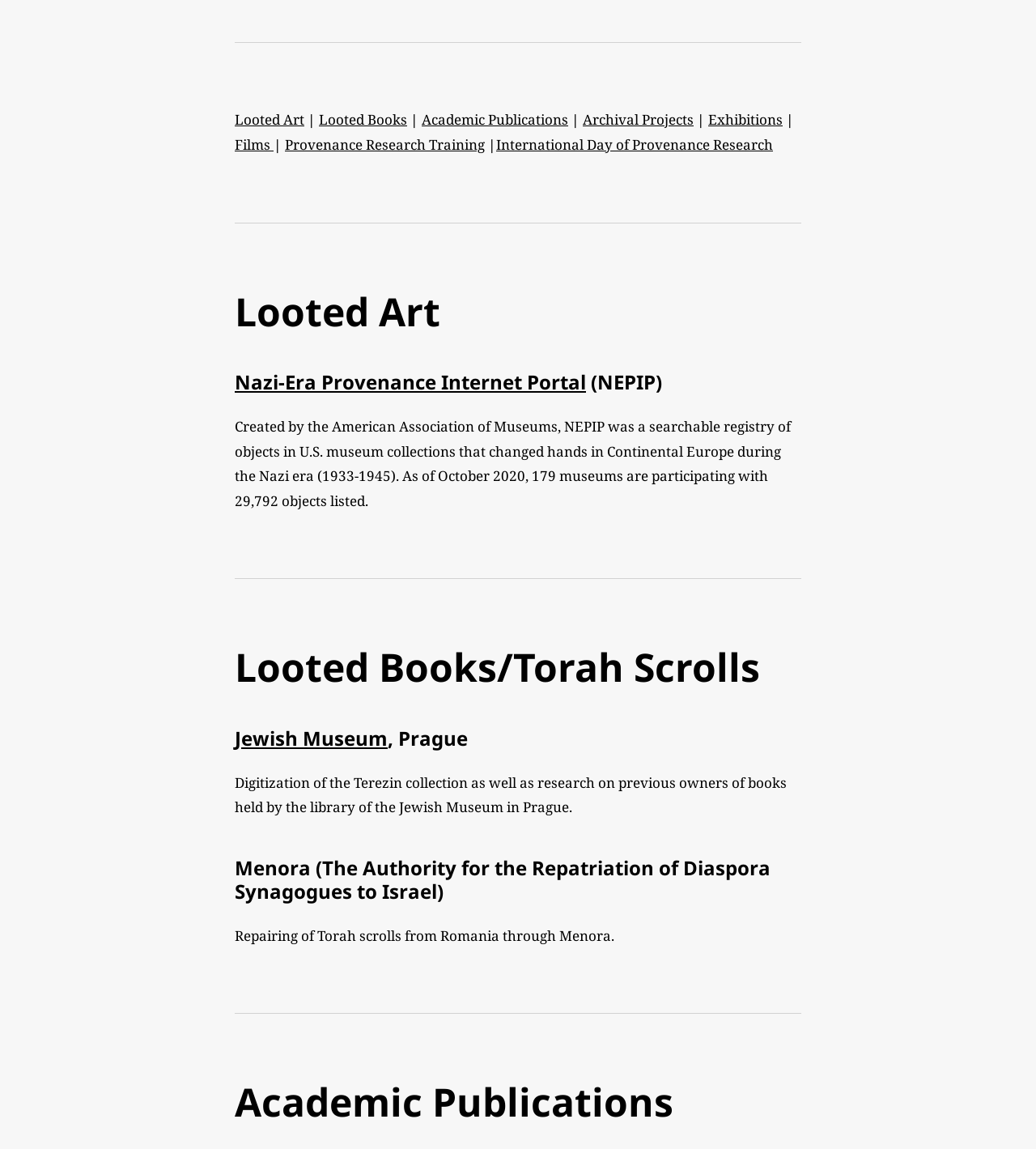Carefully observe the image and respond to the question with a detailed answer:
What is the name of the museum mentioned in the 'Looted Books/Torah Scrolls' section?

In the 'Looted Books/Torah Scrolls' section, I found a link element with a bounding box coordinate of [0.227, 0.638, 0.374, 0.661] that points to the 'Jewish Museum'.